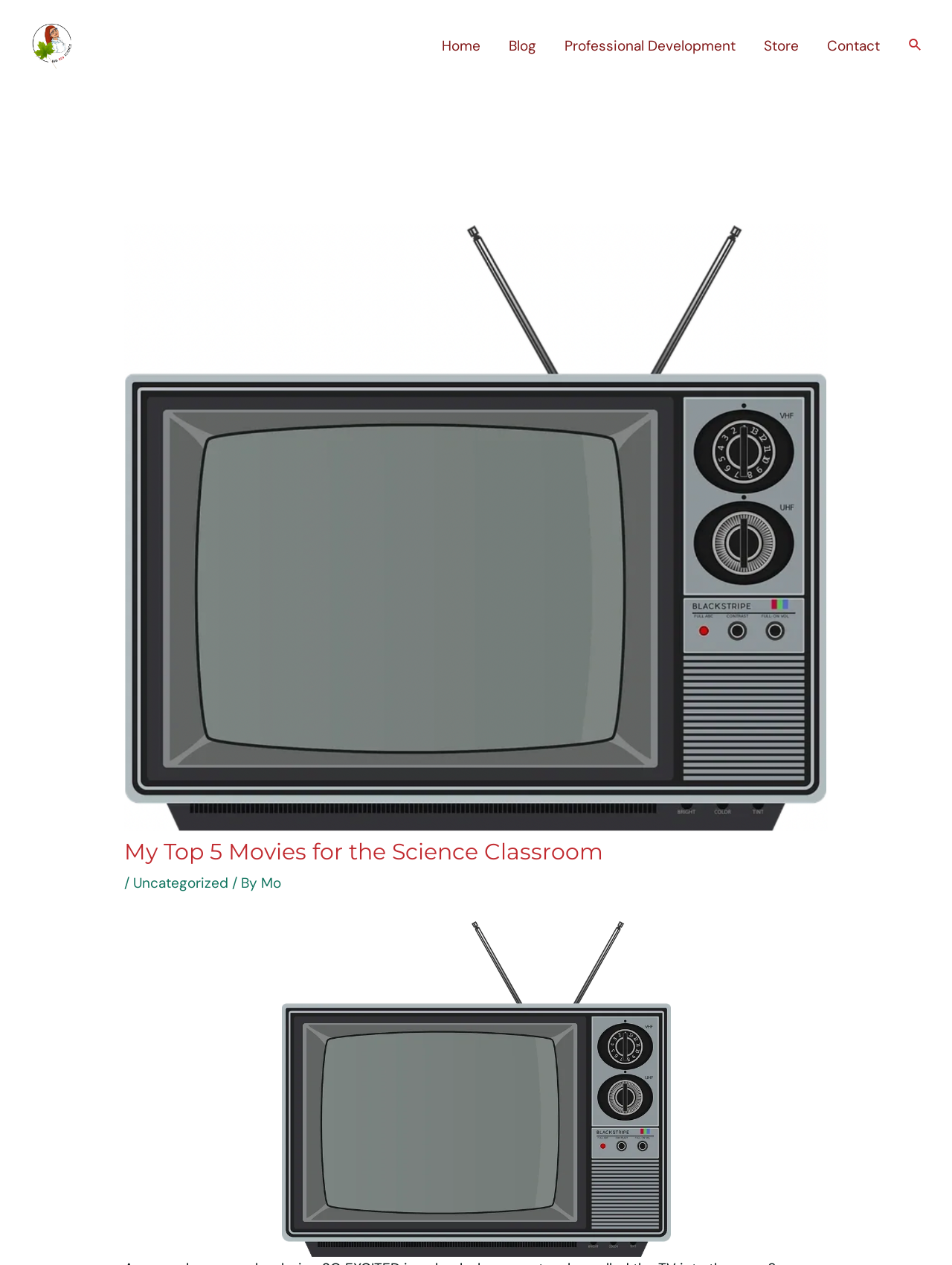From the element description: "APPLY", extract the bounding box coordinates of the UI element. The coordinates should be expressed as four float numbers between 0 and 1, in the order [left, top, right, bottom].

None